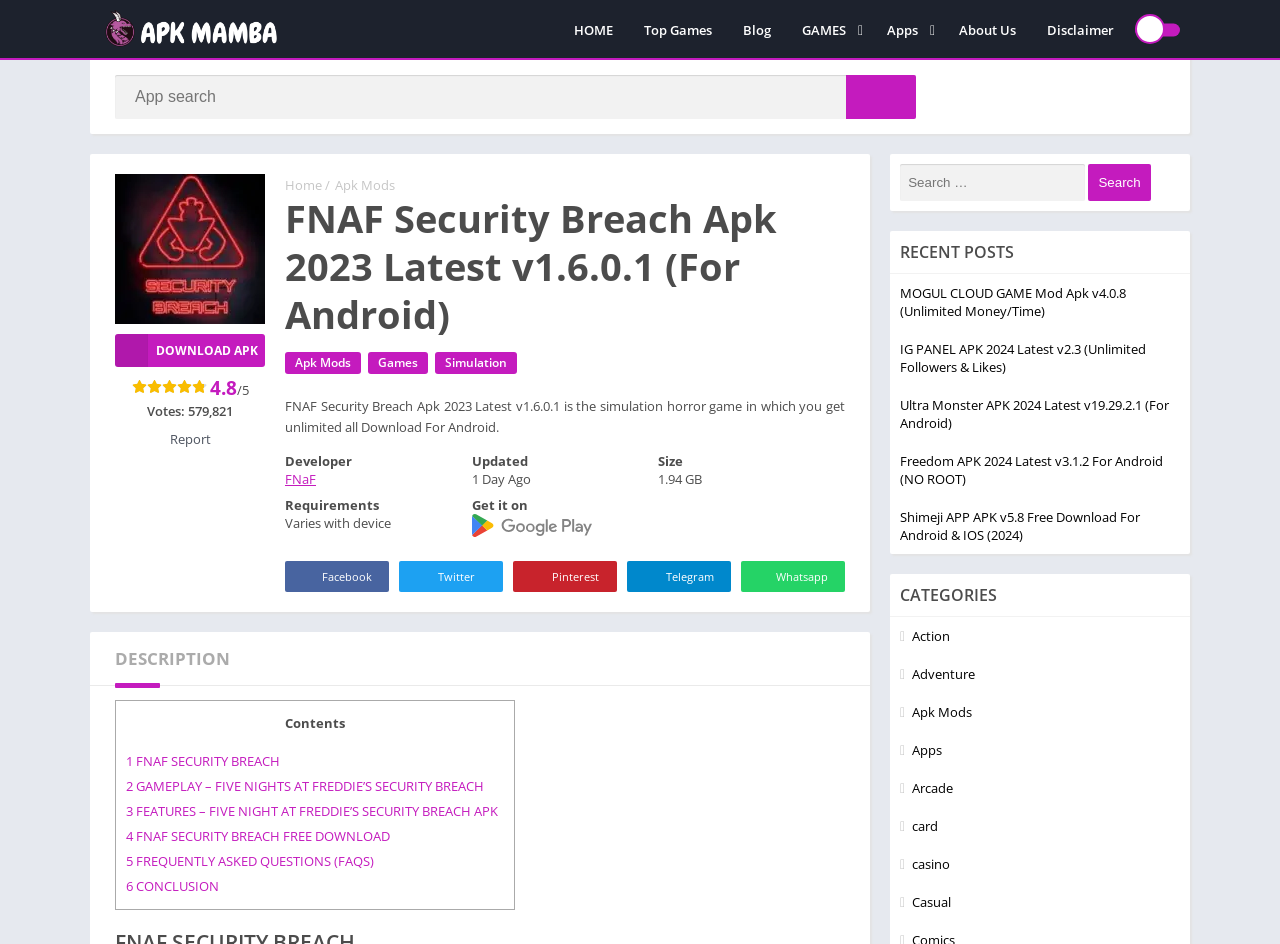Give a one-word or short phrase answer to this question: 
What is the category of the game 'Ultra Monster APK'?

Action